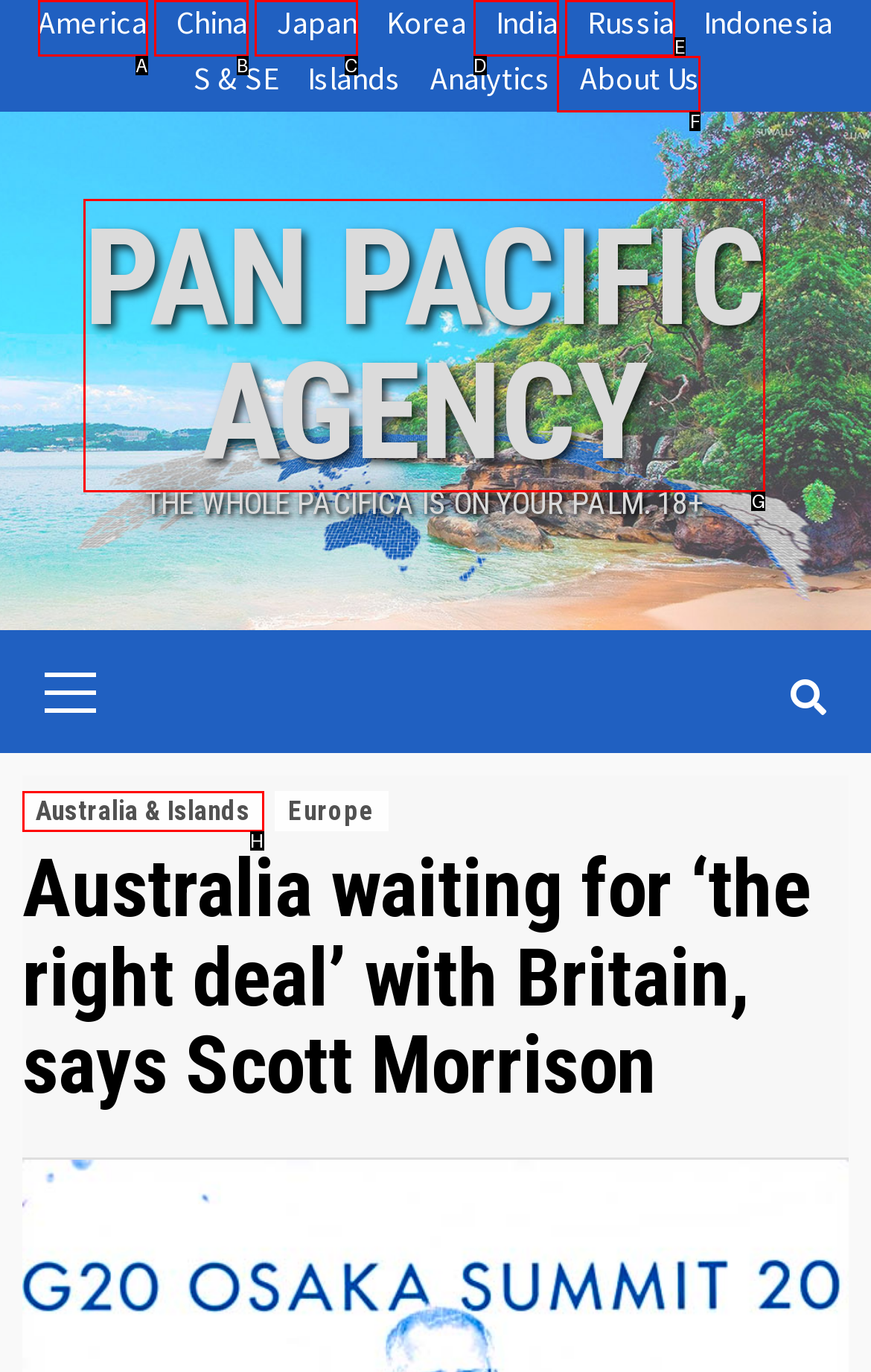Identify the UI element that corresponds to this description: title="Mans profils"
Respond with the letter of the correct option.

None